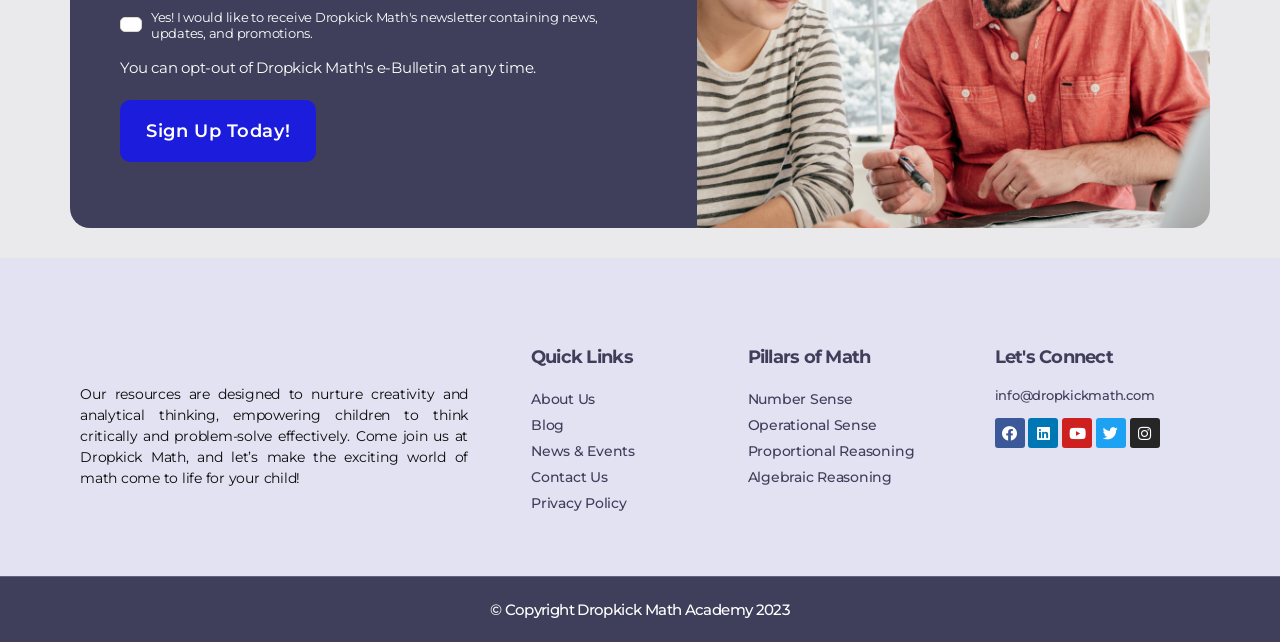What are the pillars of math?
Using the image as a reference, answer the question in detail.

Under the 'Pillars of Math' heading, there are four links: Number Sense, Operational Sense, Proportional Reasoning, and Algebraic Reasoning, which are the pillars of math according to Dropkick Math.